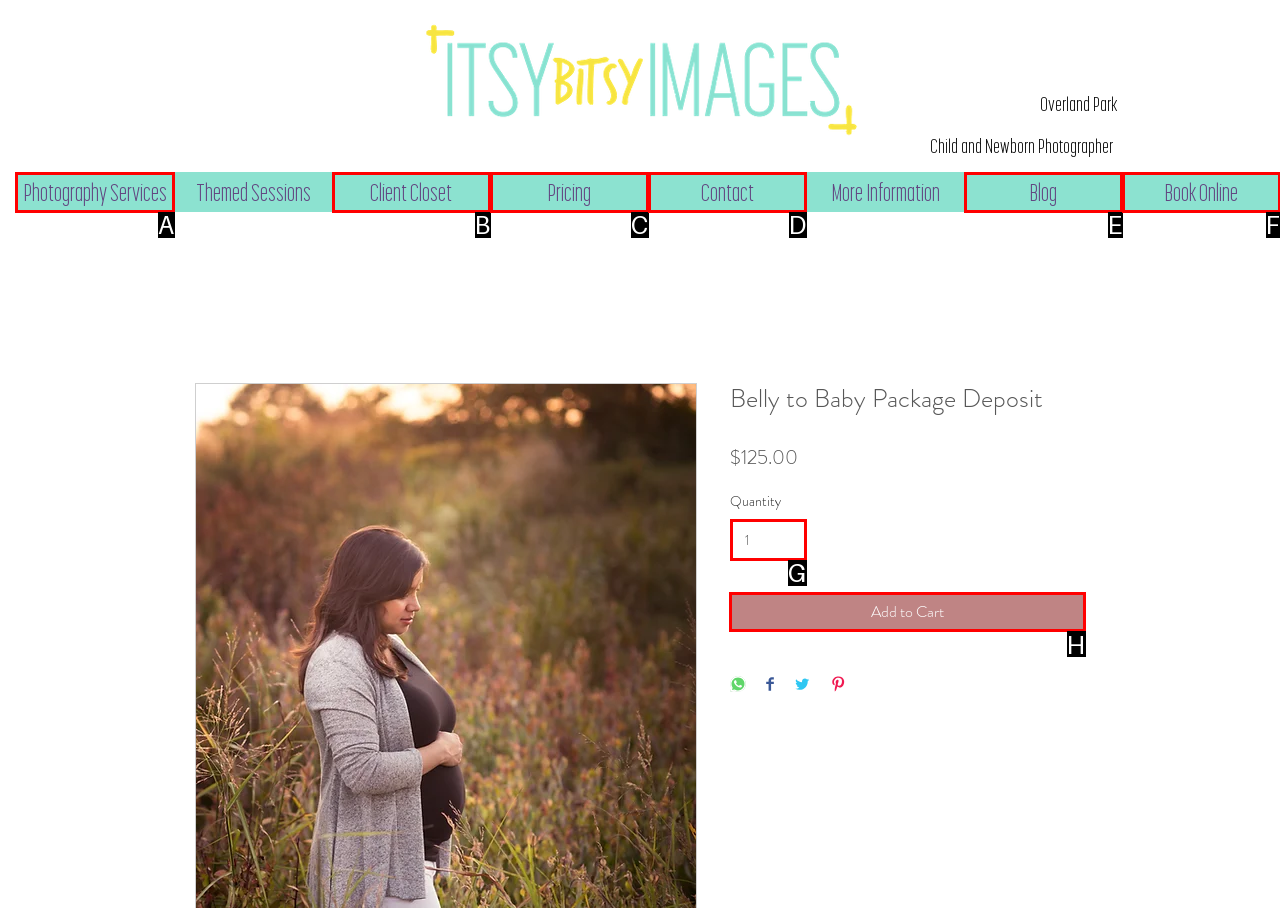Determine the HTML element to click for the instruction: Click the 'Add to Cart' button.
Answer with the letter corresponding to the correct choice from the provided options.

H